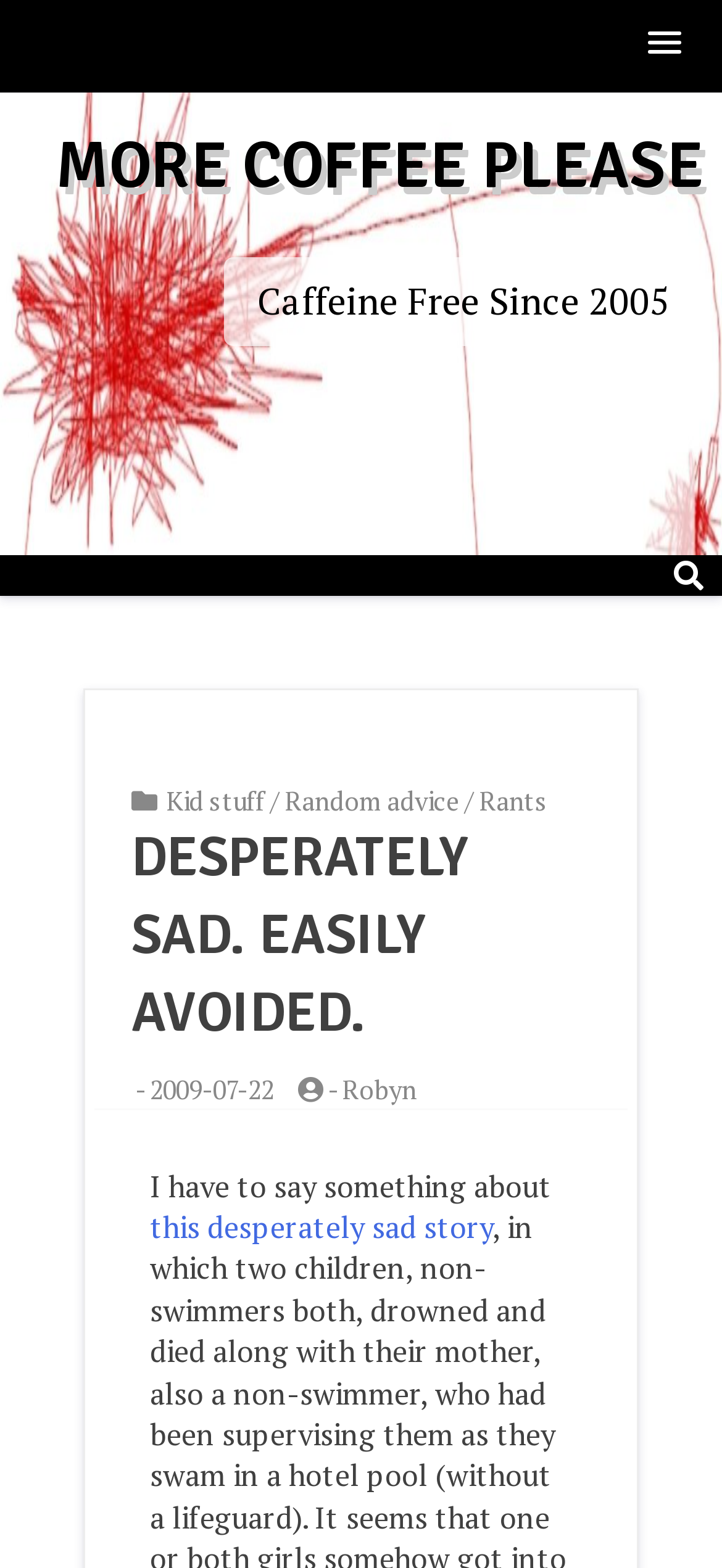Identify and provide the main heading of the webpage.

MORE COFFEE PLEASE